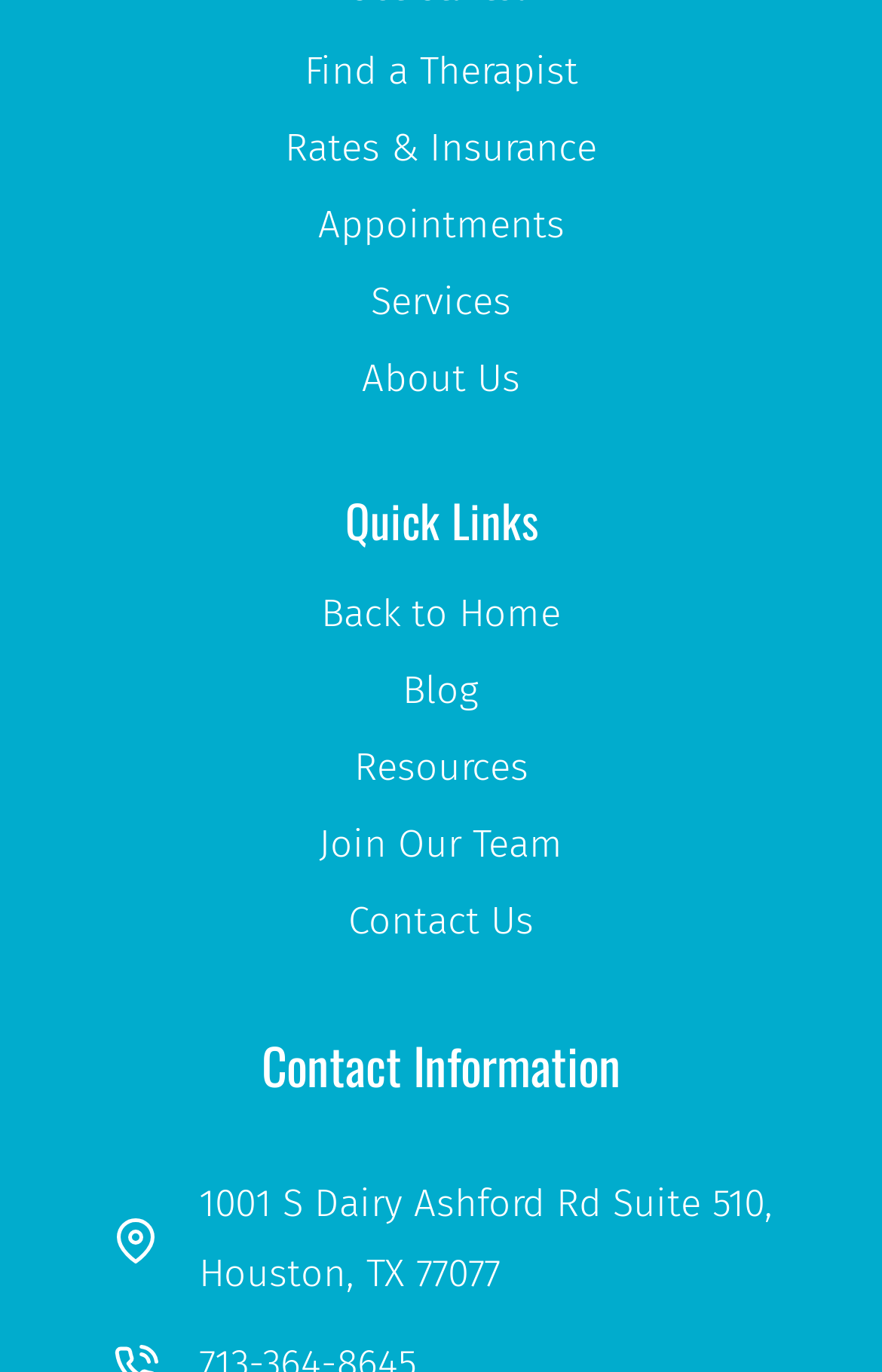Show me the bounding box coordinates of the clickable region to achieve the task as per the instruction: "View services".

[0.0, 0.193, 1.0, 0.249]